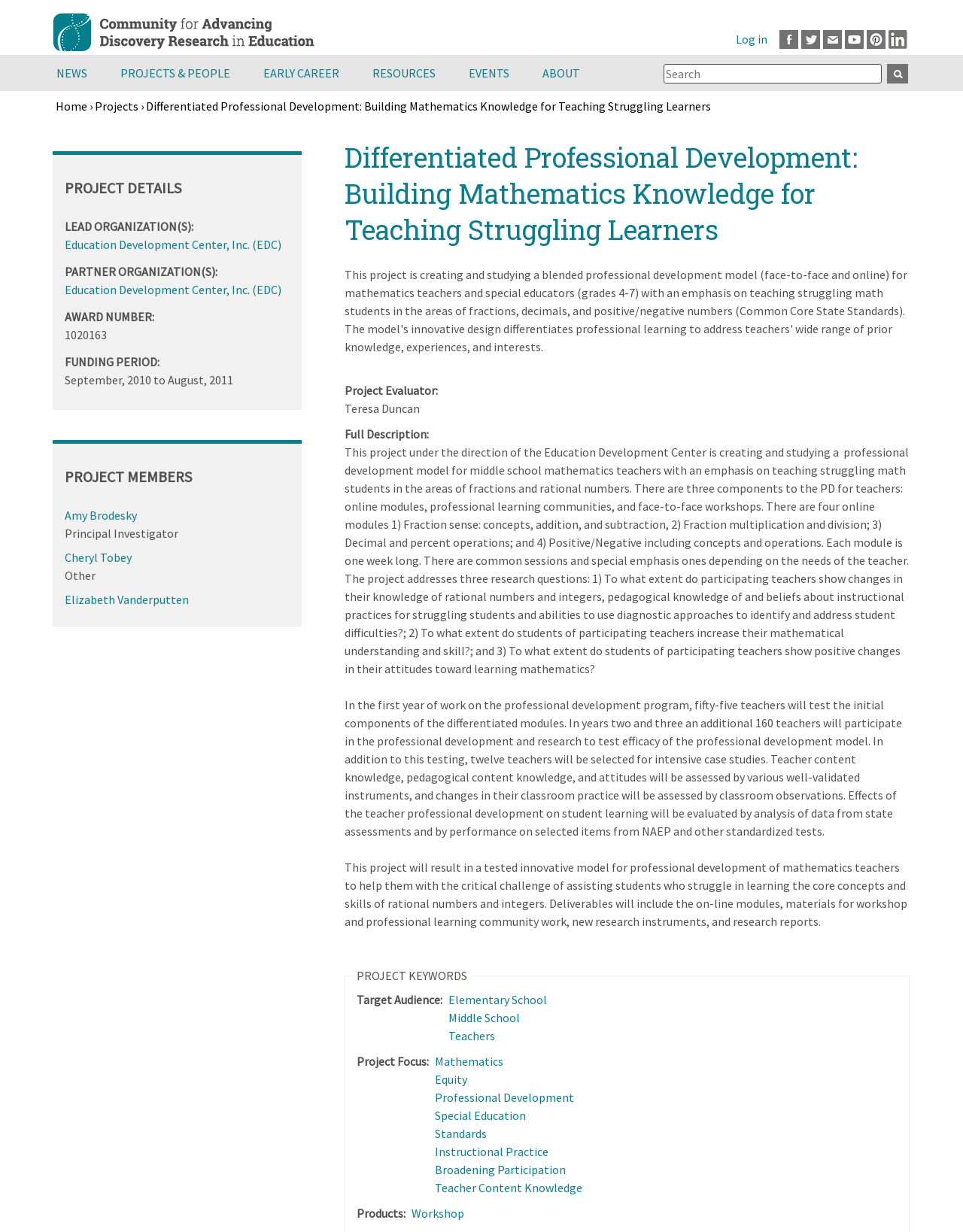Highlight the bounding box coordinates of the element you need to click to perform the following instruction: "Visit the Home page."

[0.054, 0.031, 0.326, 0.043]